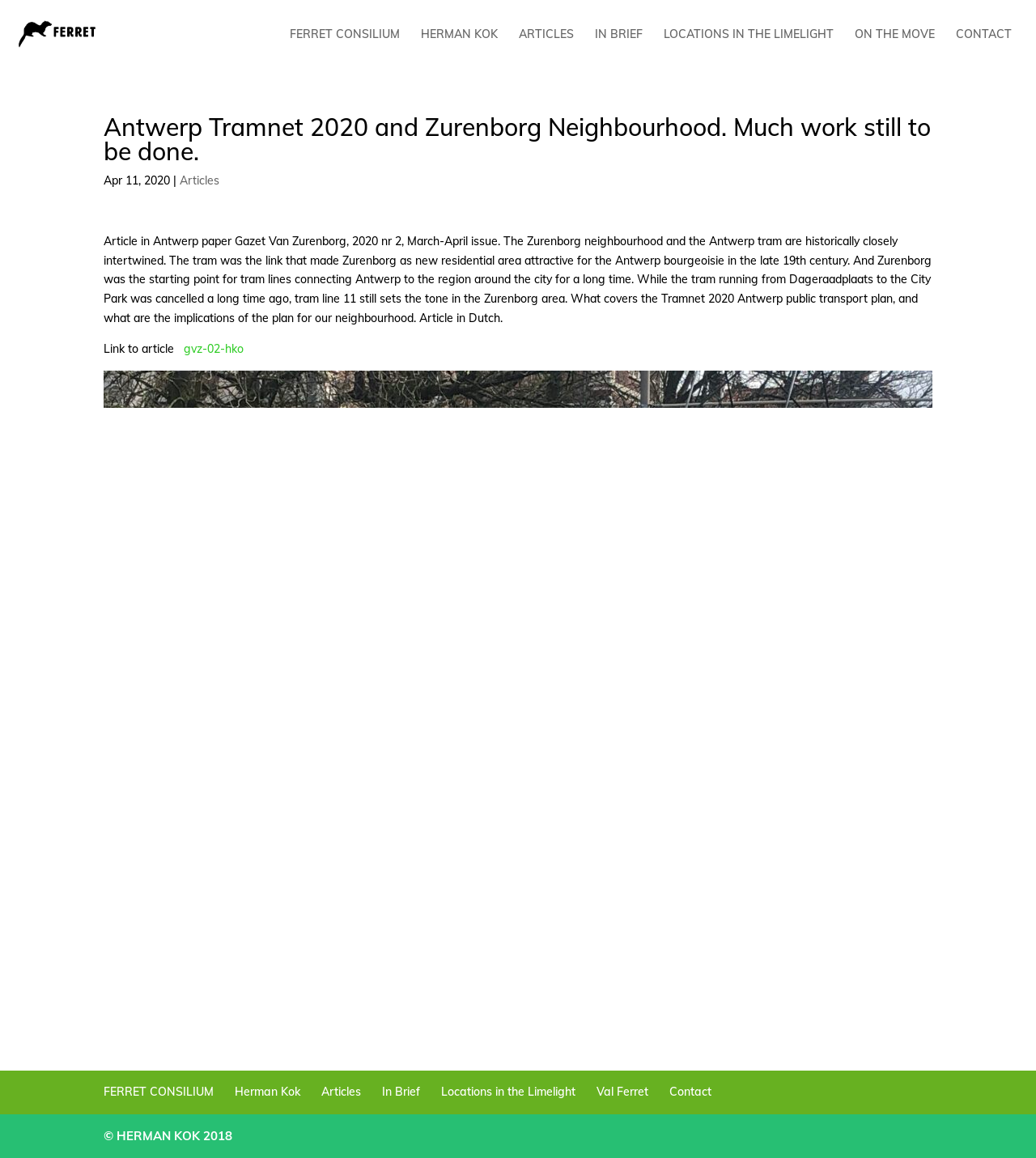Please find the bounding box coordinates of the clickable region needed to complete the following instruction: "Read the article about Antwerp Tramnet 2020". The bounding box coordinates must consist of four float numbers between 0 and 1, i.e., [left, top, right, bottom].

[0.1, 0.099, 0.9, 0.148]